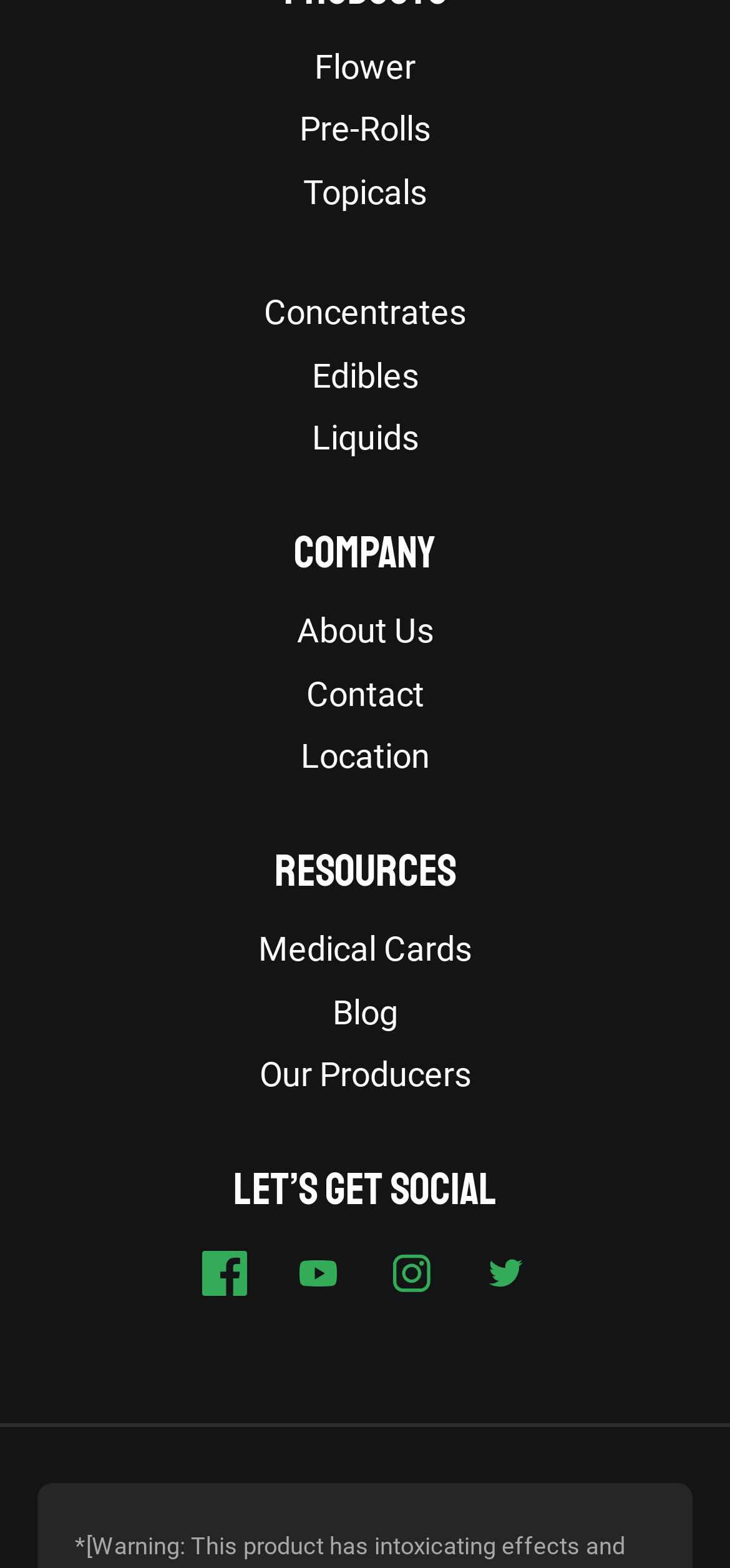What type of content is available on the 'Blog' page?
From the image, provide a succinct answer in one word or a short phrase.

Cannabis-related articles